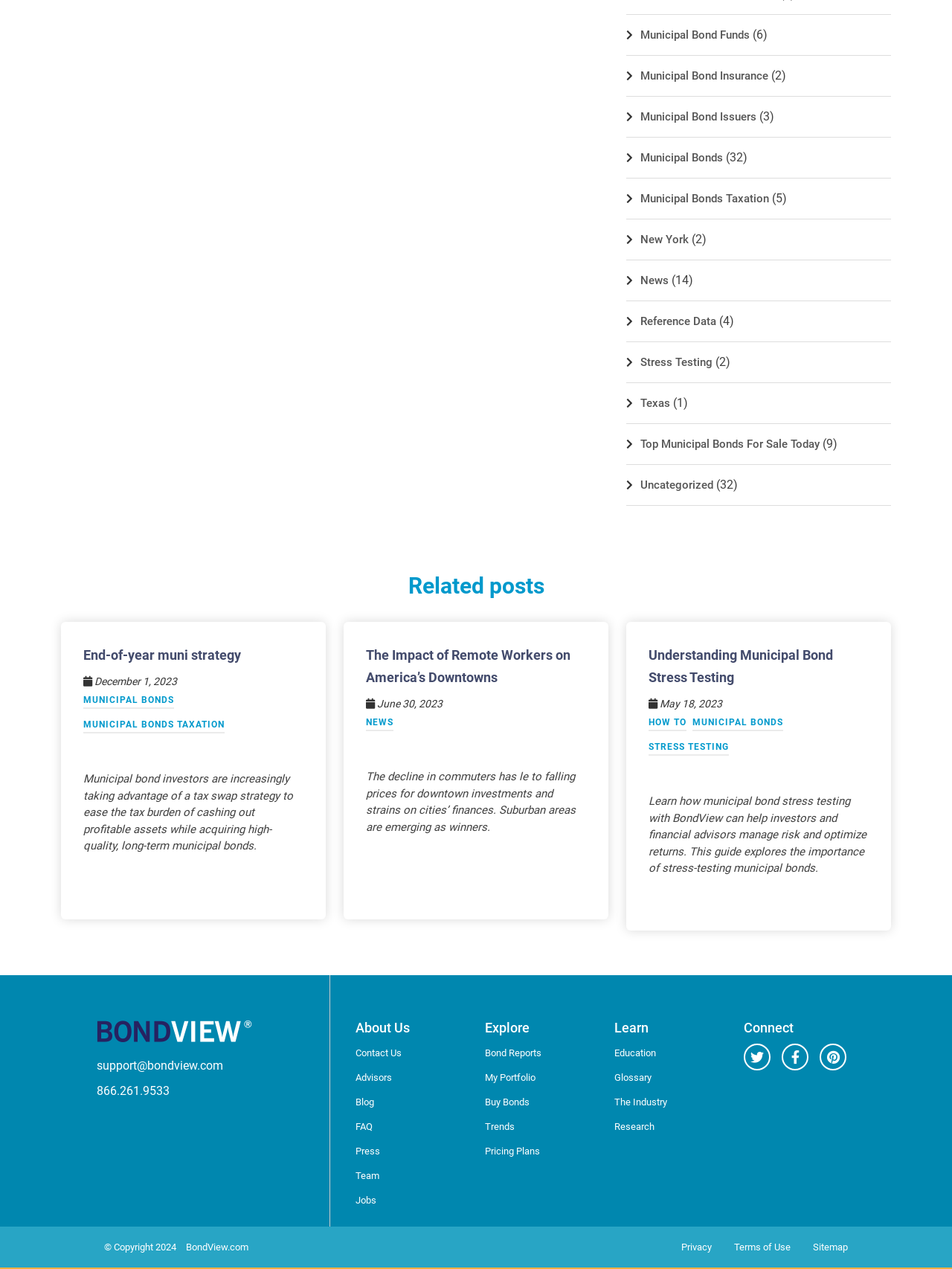Identify the bounding box coordinates of the section to be clicked to complete the task described by the following instruction: "Follow on Twitter". The coordinates should be four float numbers between 0 and 1, formatted as [left, top, right, bottom].

[0.821, 0.822, 0.849, 0.843]